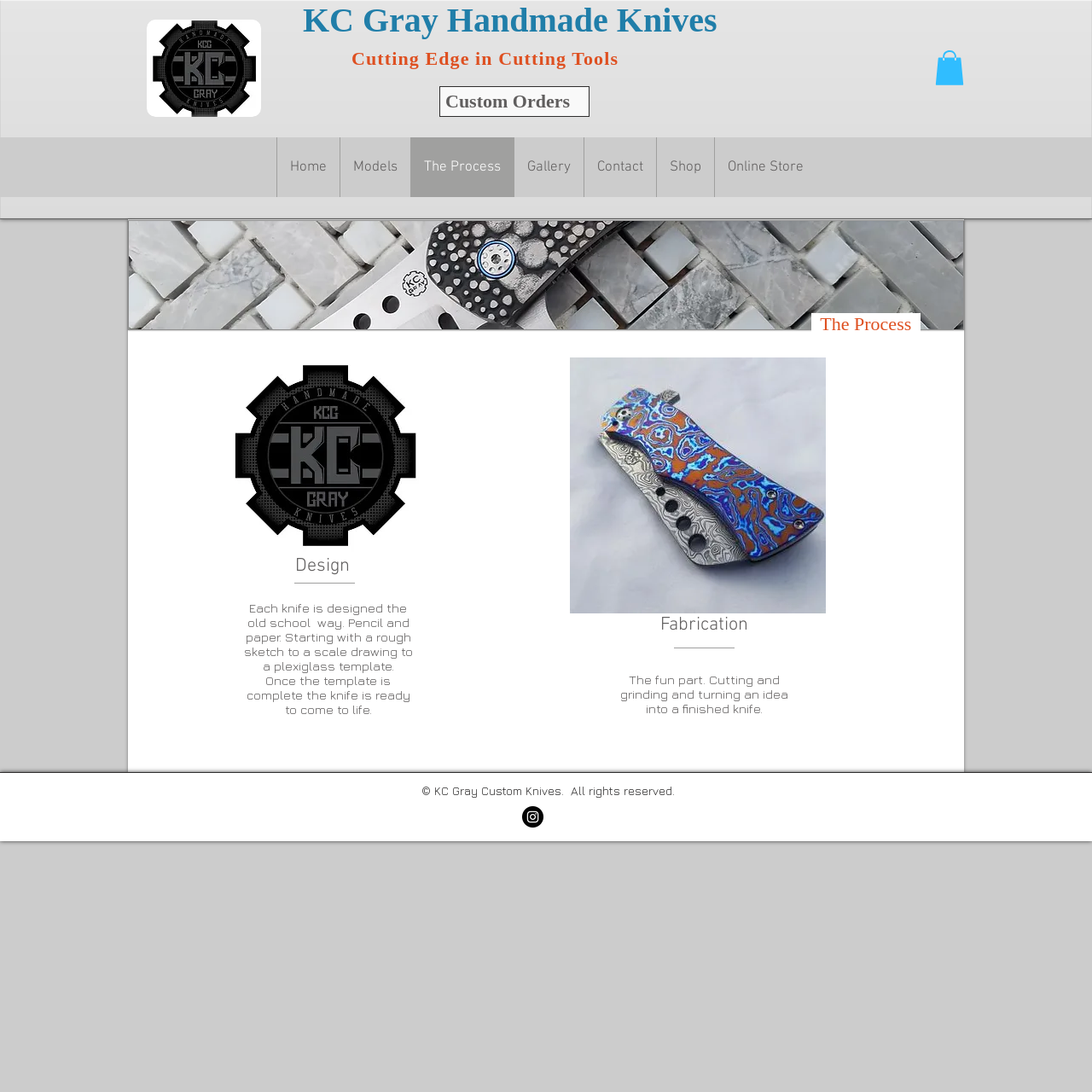What is the copyright information on the webpage?
Please give a detailed and elaborate answer to the question.

The copyright information is mentioned at the bottom of the webpage, which states '© KC Gray Custom Knives. All rights reserved.' This indicates that the content on the webpage is owned by KC Gray Custom Knives and is protected by copyright.